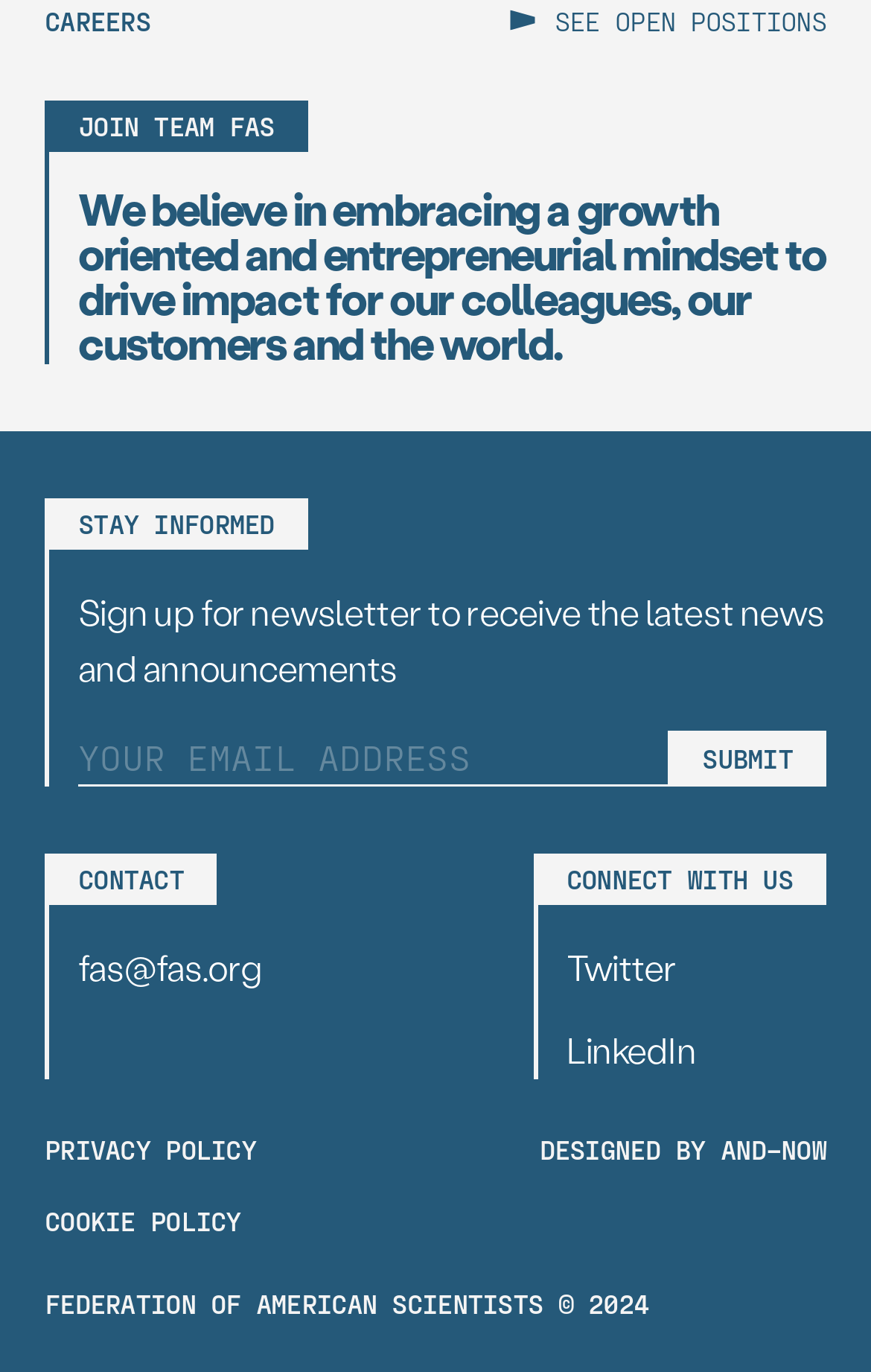What is the organization's name?
Look at the image and construct a detailed response to the question.

The organization's name can be found at the bottom of the webpage, where it is written 'FEDERATION OF AMERICAN SCIENTISTS © 2024'.